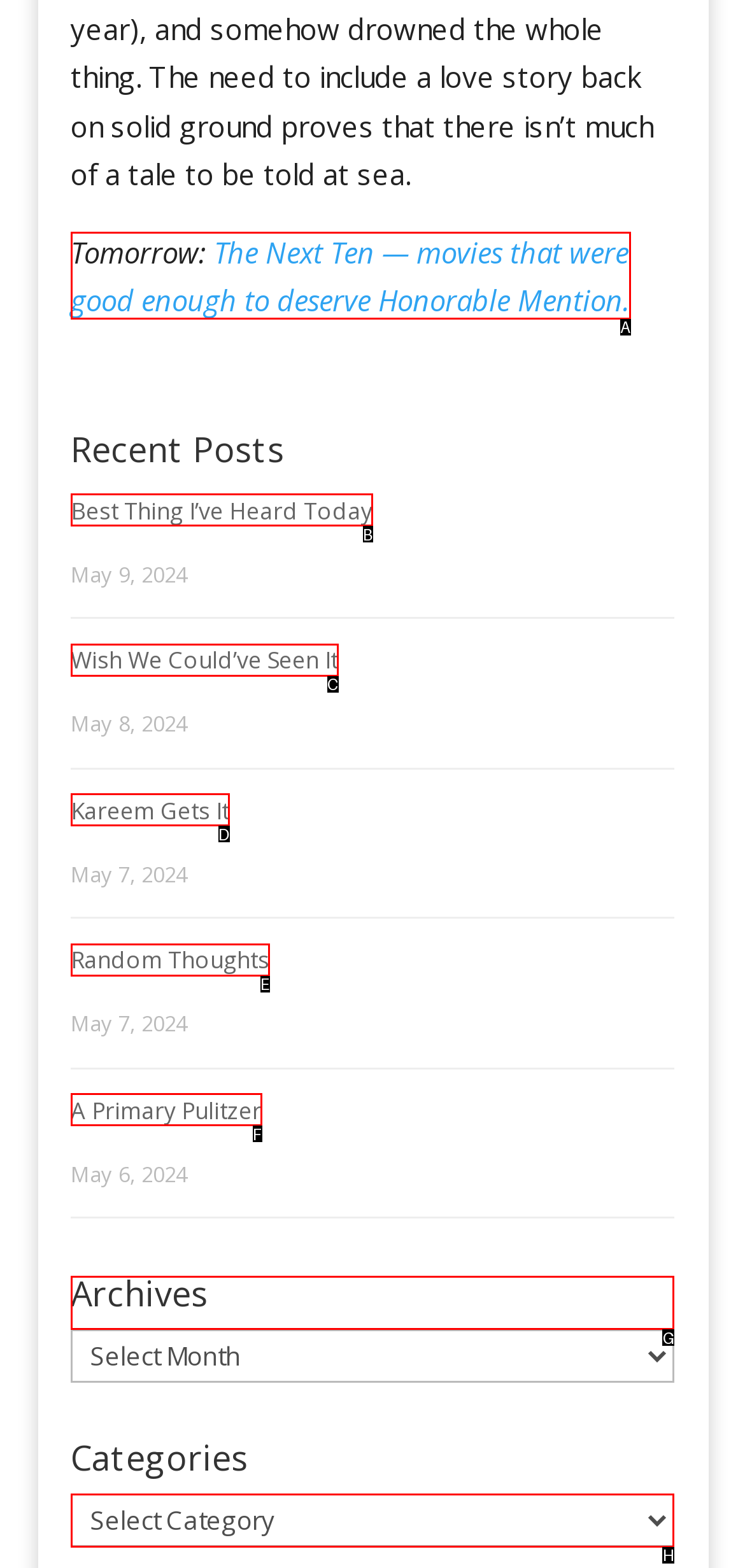To complete the instruction: Browse archives, which HTML element should be clicked?
Respond with the option's letter from the provided choices.

G